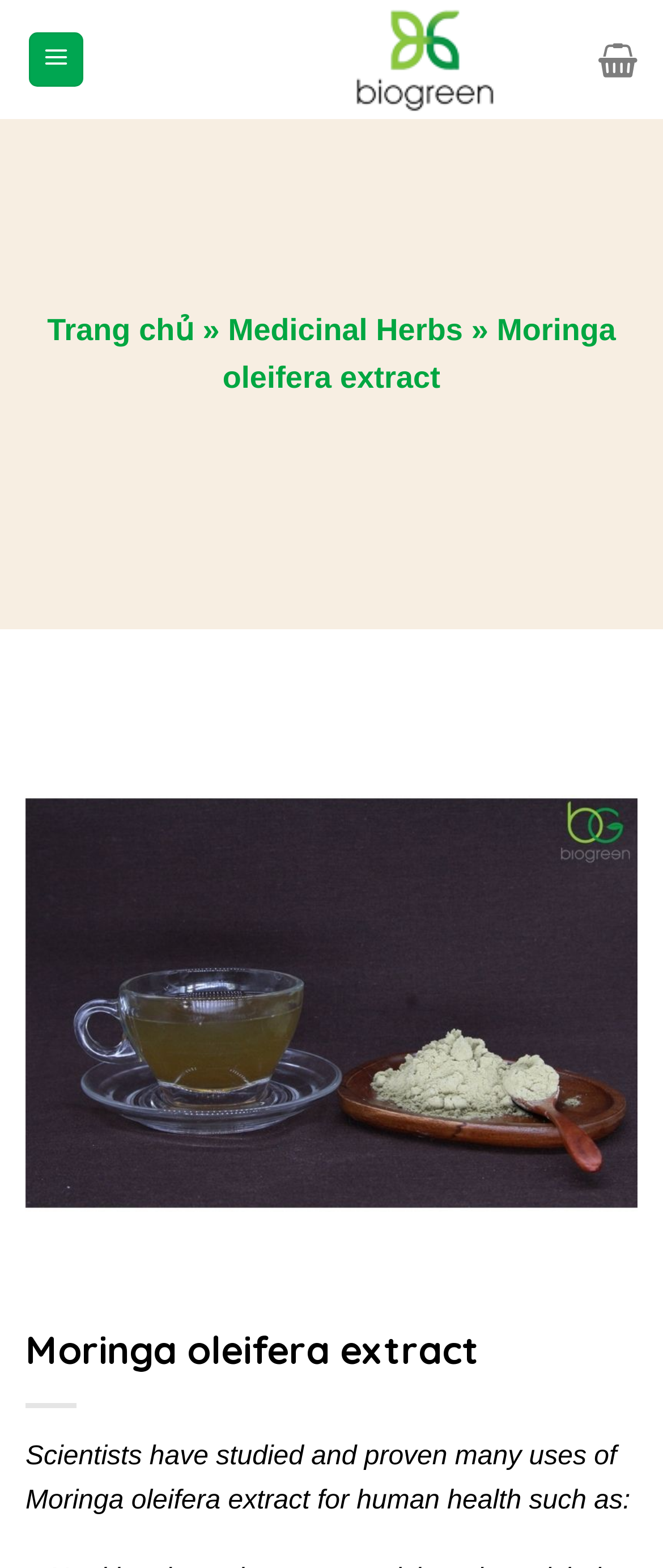From the given element description: "title="Cart"", find the bounding box for the UI element. Provide the coordinates as four float numbers between 0 and 1, in the order [left, top, right, bottom].

[0.903, 0.014, 0.962, 0.062]